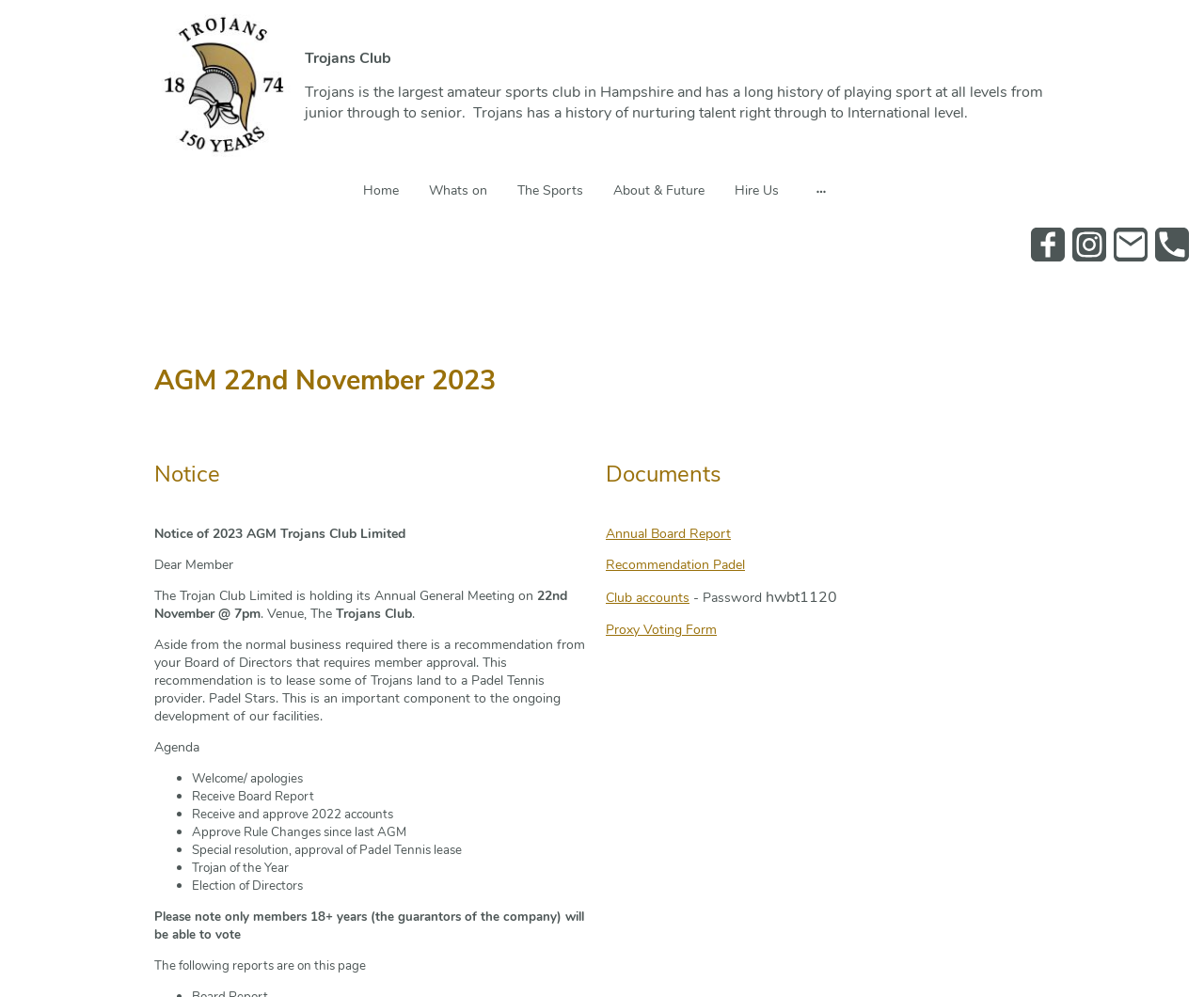Please find and report the bounding box coordinates of the element to click in order to perform the following action: "Go to Carolyn Baker's homepage". The coordinates should be expressed as four float numbers between 0 and 1, in the format [left, top, right, bottom].

None